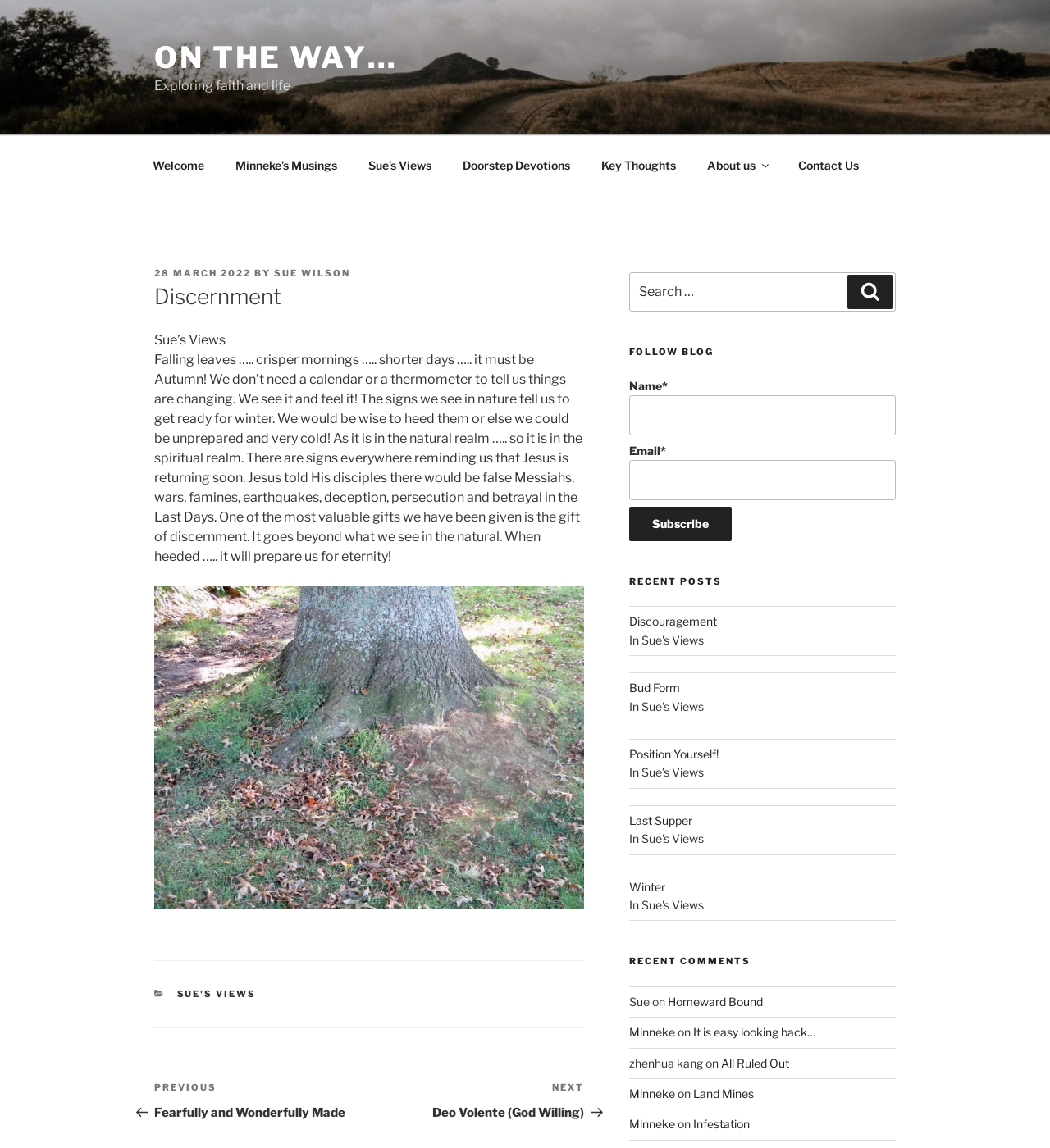How many recent posts are listed?
Please answer the question as detailed as possible based on the image.

The recent posts section is located in the sidebar section of the webpage and lists 5 links to recent posts, including 'Discouragement', 'Bud Form', 'Position Yourself!', 'Last Supper', and 'Winter'.